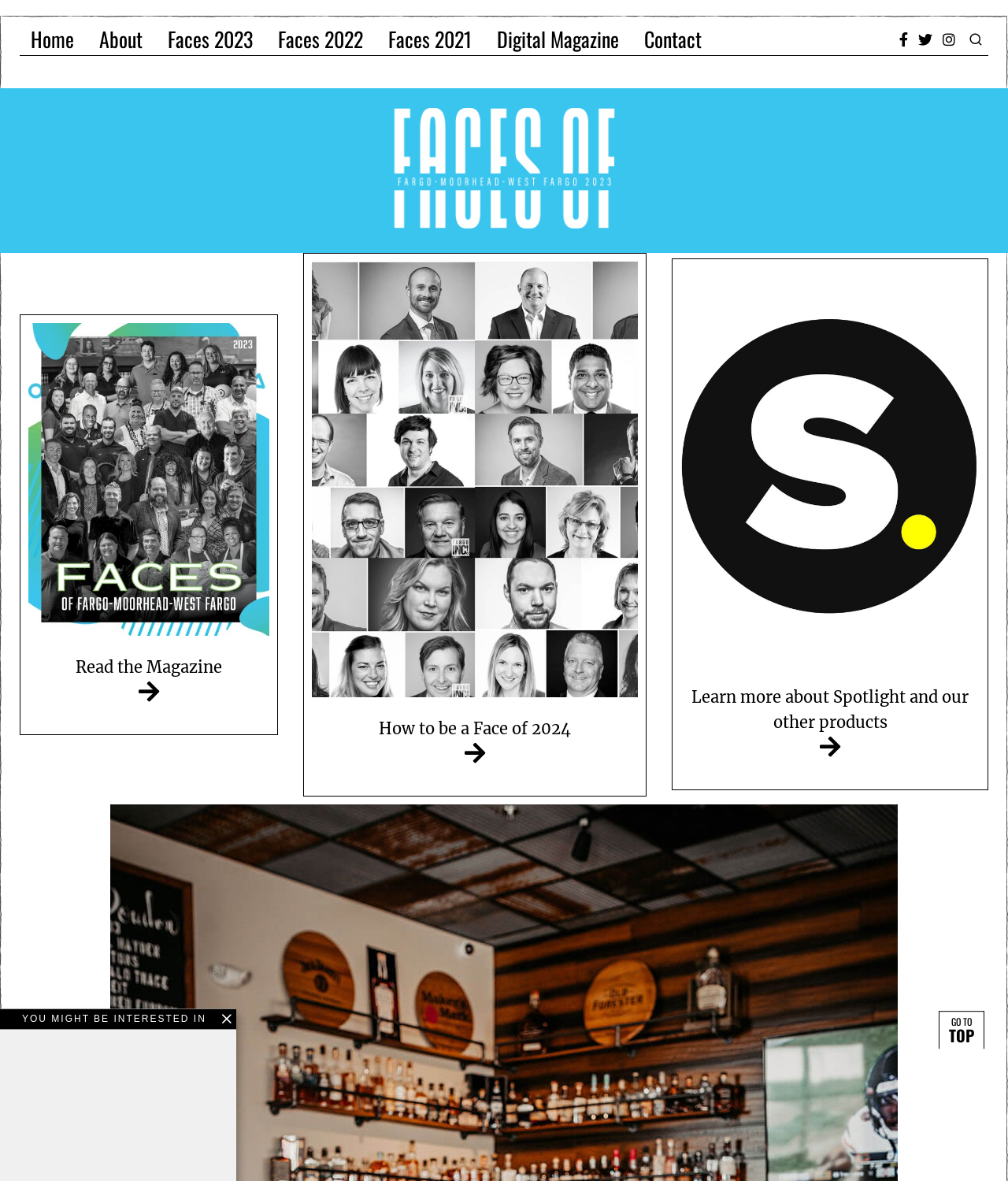Determine the bounding box coordinates in the format (top-left x, top-left y, bottom-right x, bottom-right y). Ensure all values are floating point numbers between 0 and 1. Identify the bounding box of the UI element described by: About

[0.088, 0.02, 0.152, 0.047]